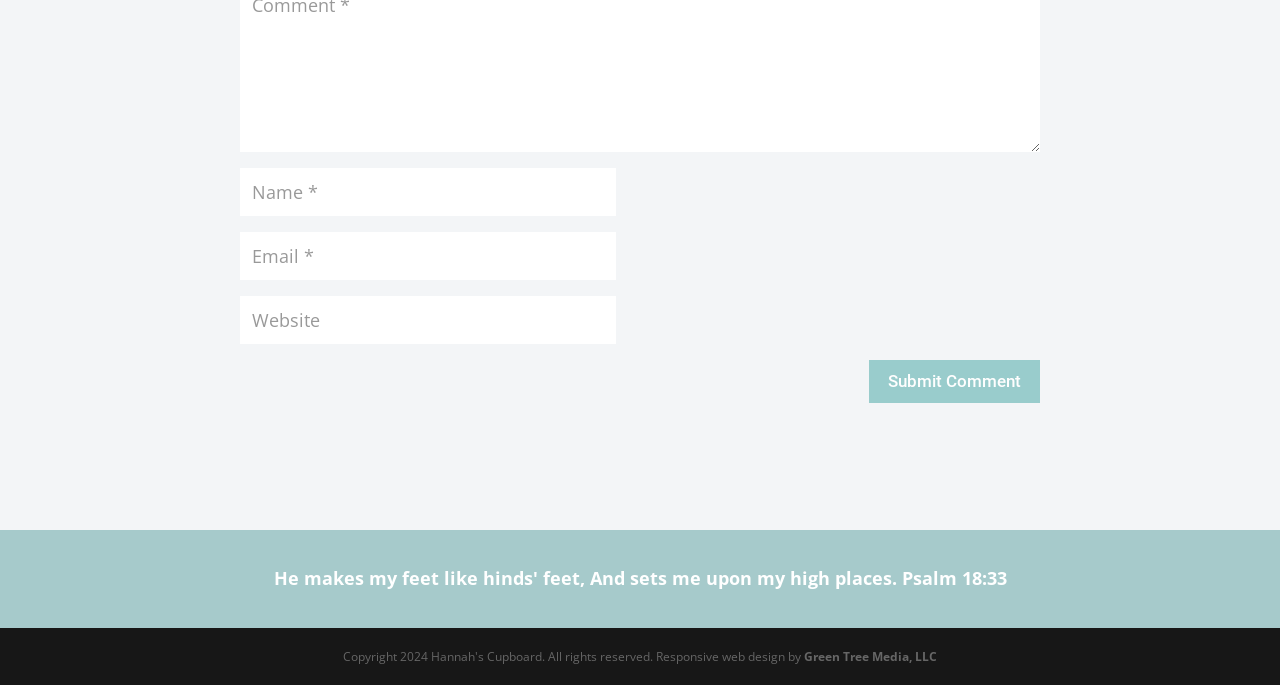Is the email field required?
Please answer the question with a detailed response using the information from the screenshot.

The email textbox has a label 'Email *' and is marked as required, indicating that it is mandatory to enter an email address to proceed.